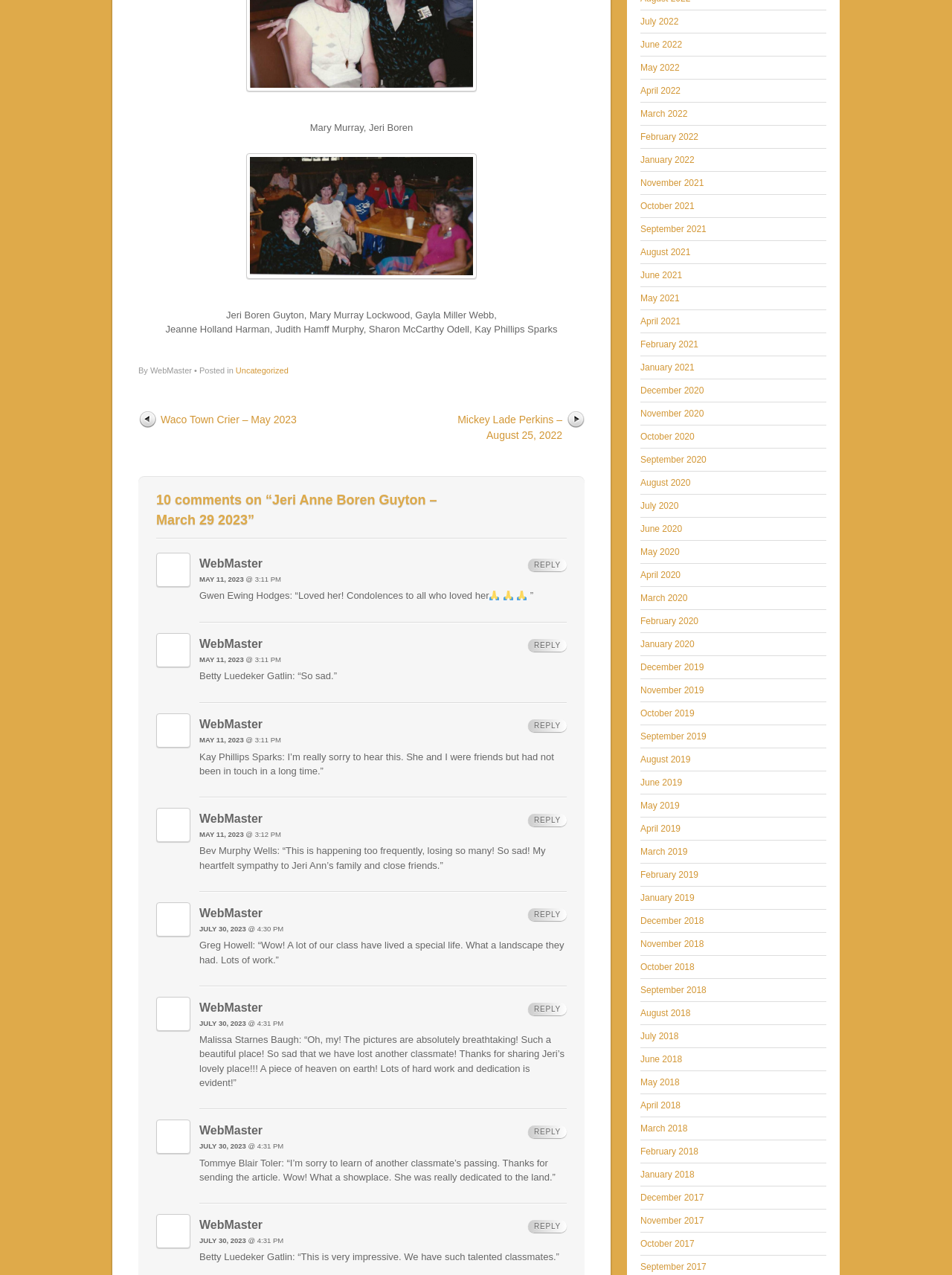Using the information from the screenshot, answer the following question thoroughly:
What is the month of the archive link at the bottom of the page?

The answer can be found by looking at the archive link at the bottom of the page, which says 'July 2022'. This indicates that the month of the archive link is July.